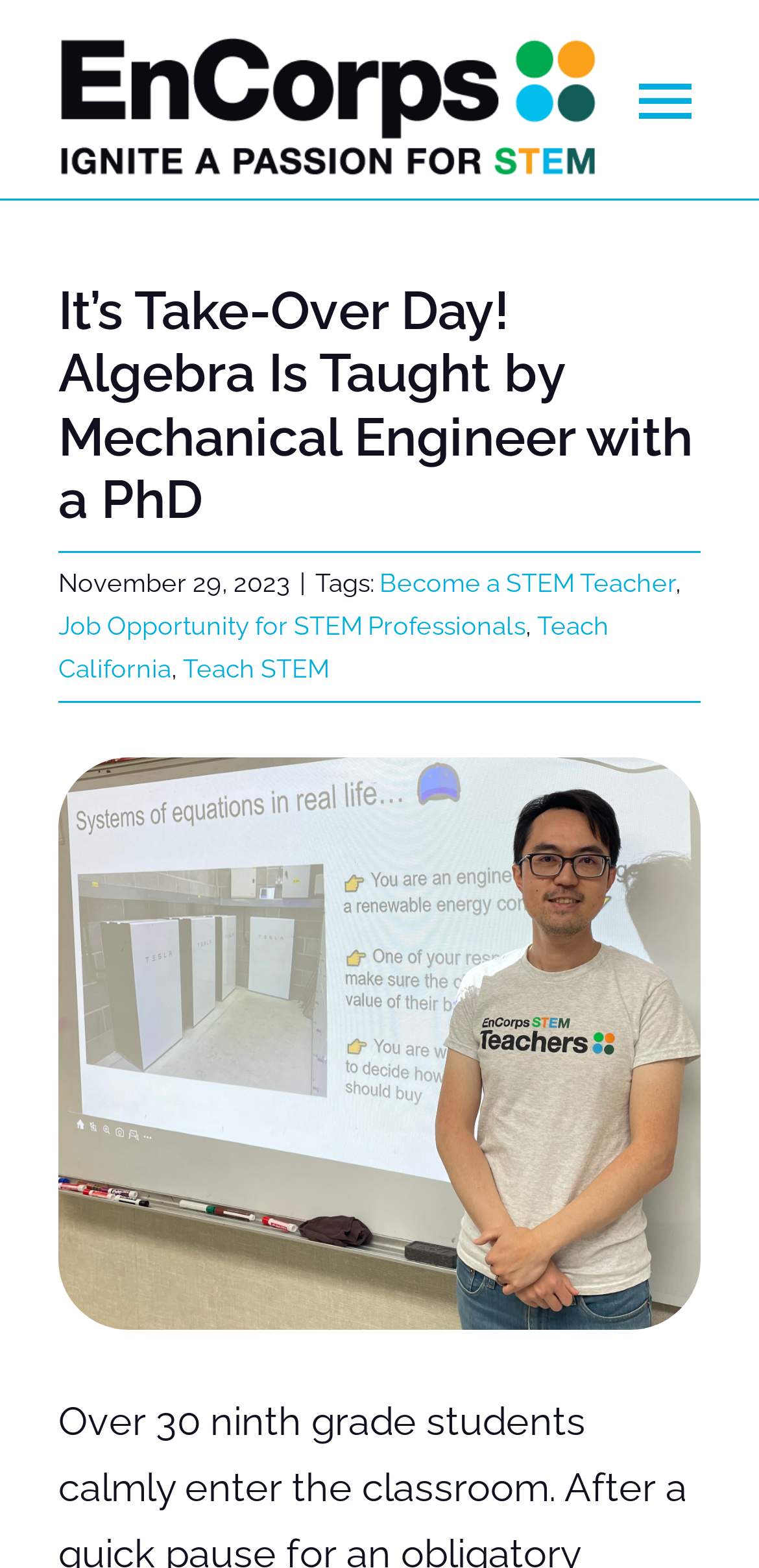Detail the webpage's structure and highlights in your description.

The webpage is about a Mechanical Engineer with a PhD taking over a 9th-grade math class as part of the EnCorps STEM Teachers Fellowship. At the top left corner, there is an EnCorps logo, which is an image. Next to the logo, there is a link to the homepage. 

On the top right corner, there is a mobile main navigation menu, which contains several links and buttons to open submenus. The links include "ABOUT", "TEACH", "TUTOR", "PARTNER", "MEET", "LEARN", "NEWS", and "DONATE". Each link has a corresponding button to open its submenu.

Below the navigation menu, there is a heading that reads "It’s Take-Over Day! Algebra Is Taught by Mechanical Engineer with a PhD". Under the heading, there is a date "November 29, 2023", followed by a separator "|" and a label "Tags:". The tags include links to "Become a STEM Teacher", "Job Opportunity for STEM Professionals", "Teach California", and "Teach STEM".

At the bottom of the page, there is a large image that takes up most of the width. The image is likely related to the story of the Mechanical Engineer taking over the 9th-grade math class.